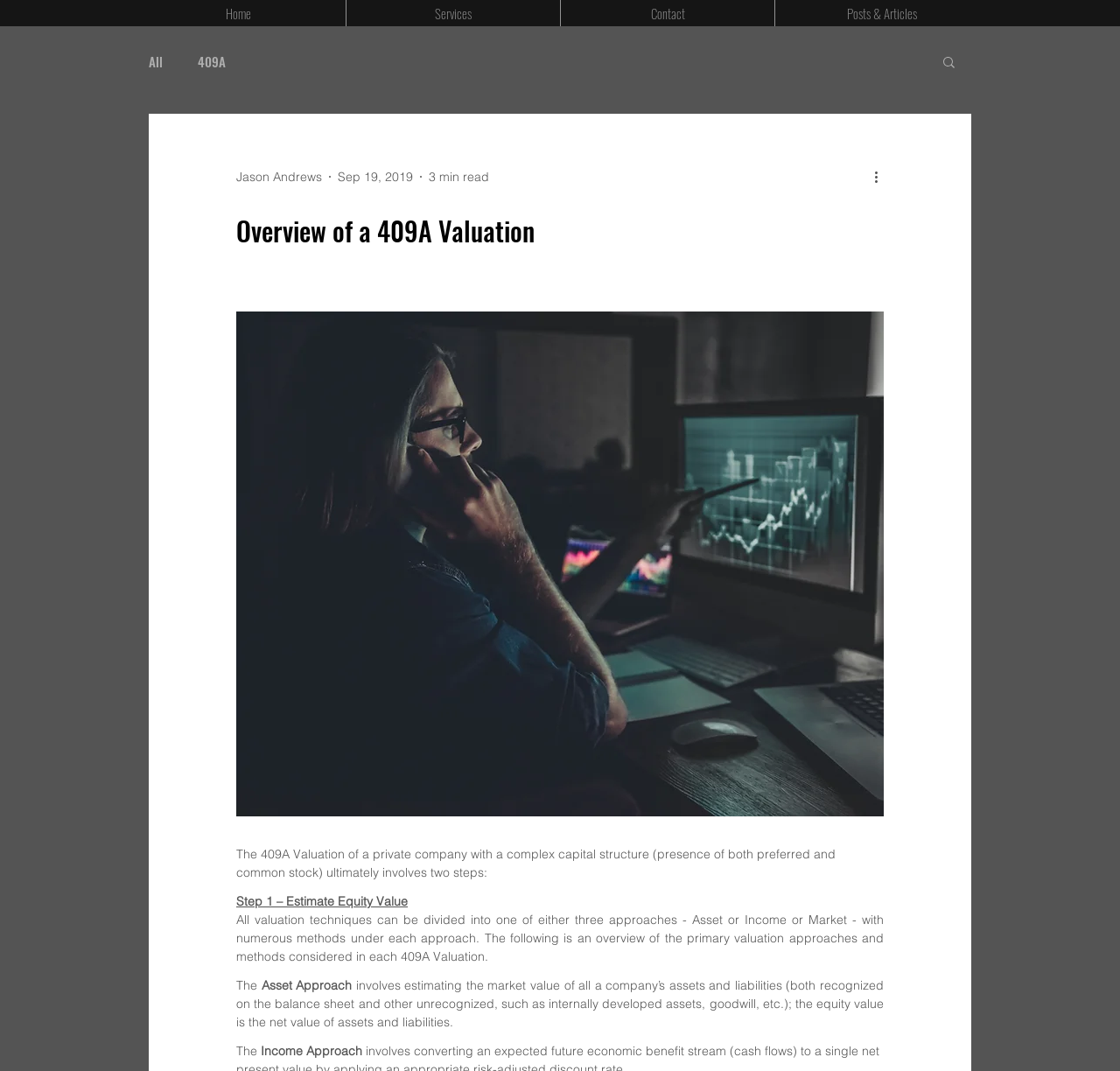Locate the bounding box for the described UI element: "Contact". Ensure the coordinates are four float numbers between 0 and 1, formatted as [left, top, right, bottom].

[0.501, 0.0, 0.691, 0.025]